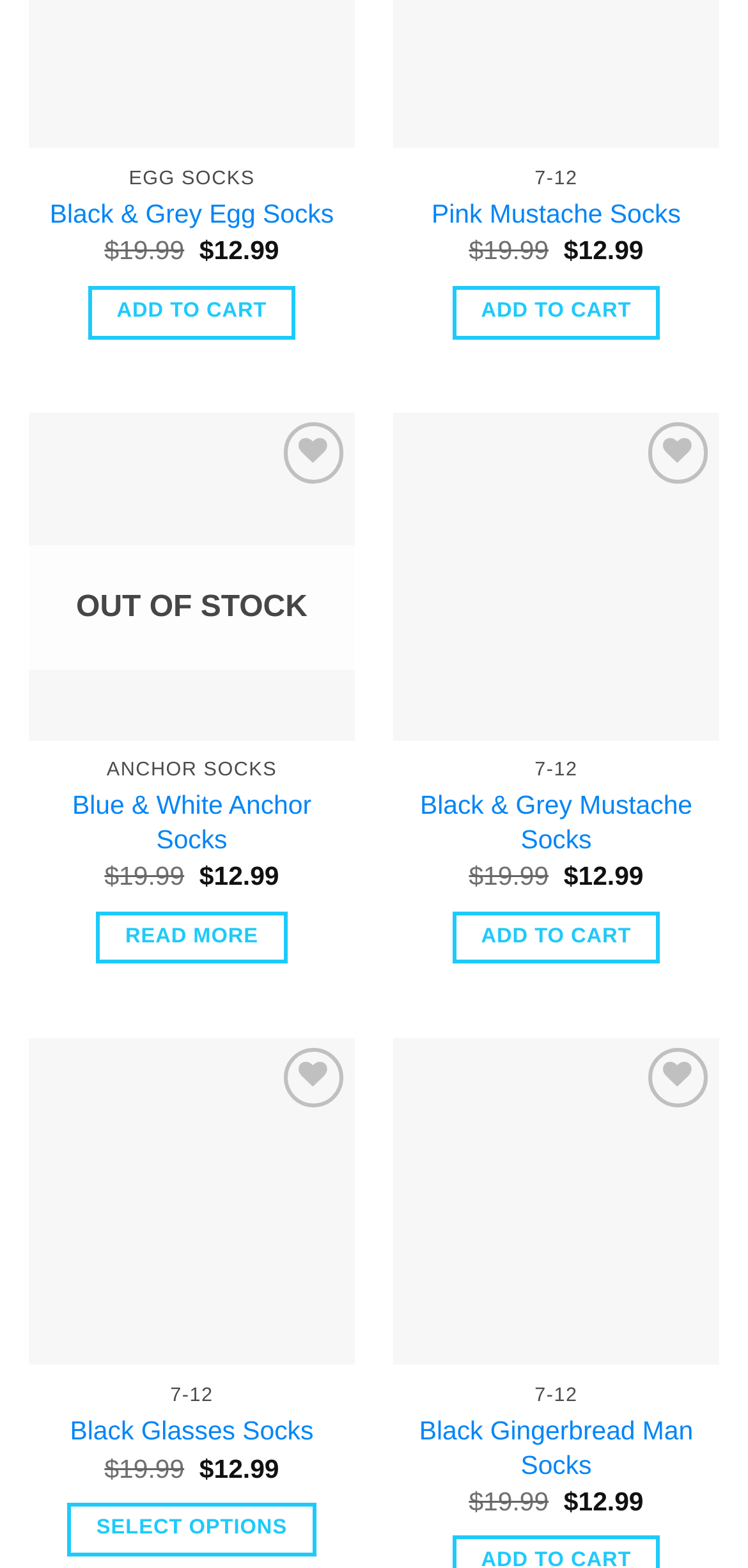Find the bounding box coordinates of the clickable region needed to perform the following instruction: "Click on Resources for Entrepreneurs". The coordinates should be provided as four float numbers between 0 and 1, i.e., [left, top, right, bottom].

None